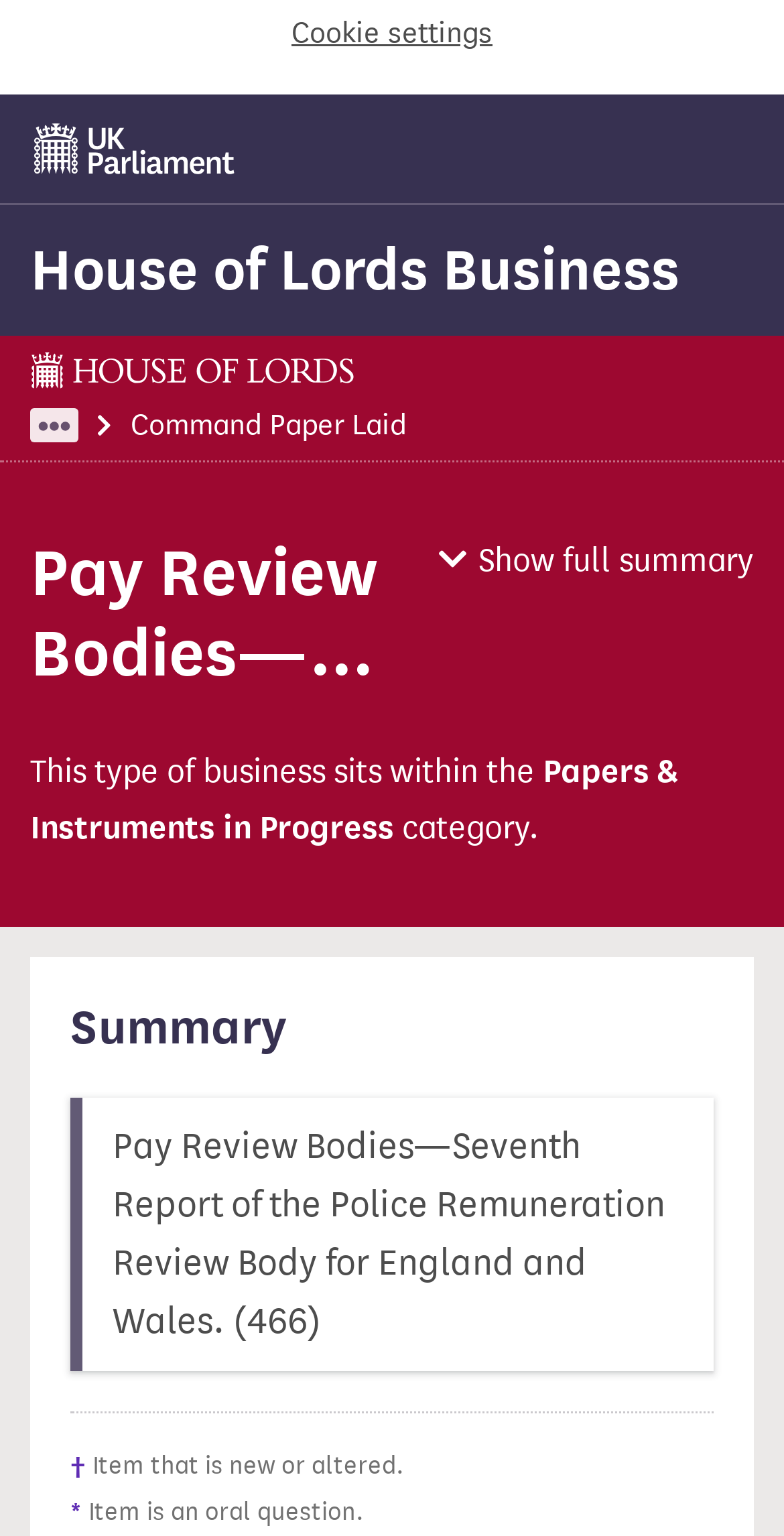For the given element description Show full summary, determine the bounding box coordinates of the UI element. The coordinates should follow the format (top-left x, top-left y, bottom-right x, bottom-right y) and be within the range of 0 to 1.

[0.559, 0.346, 0.962, 0.382]